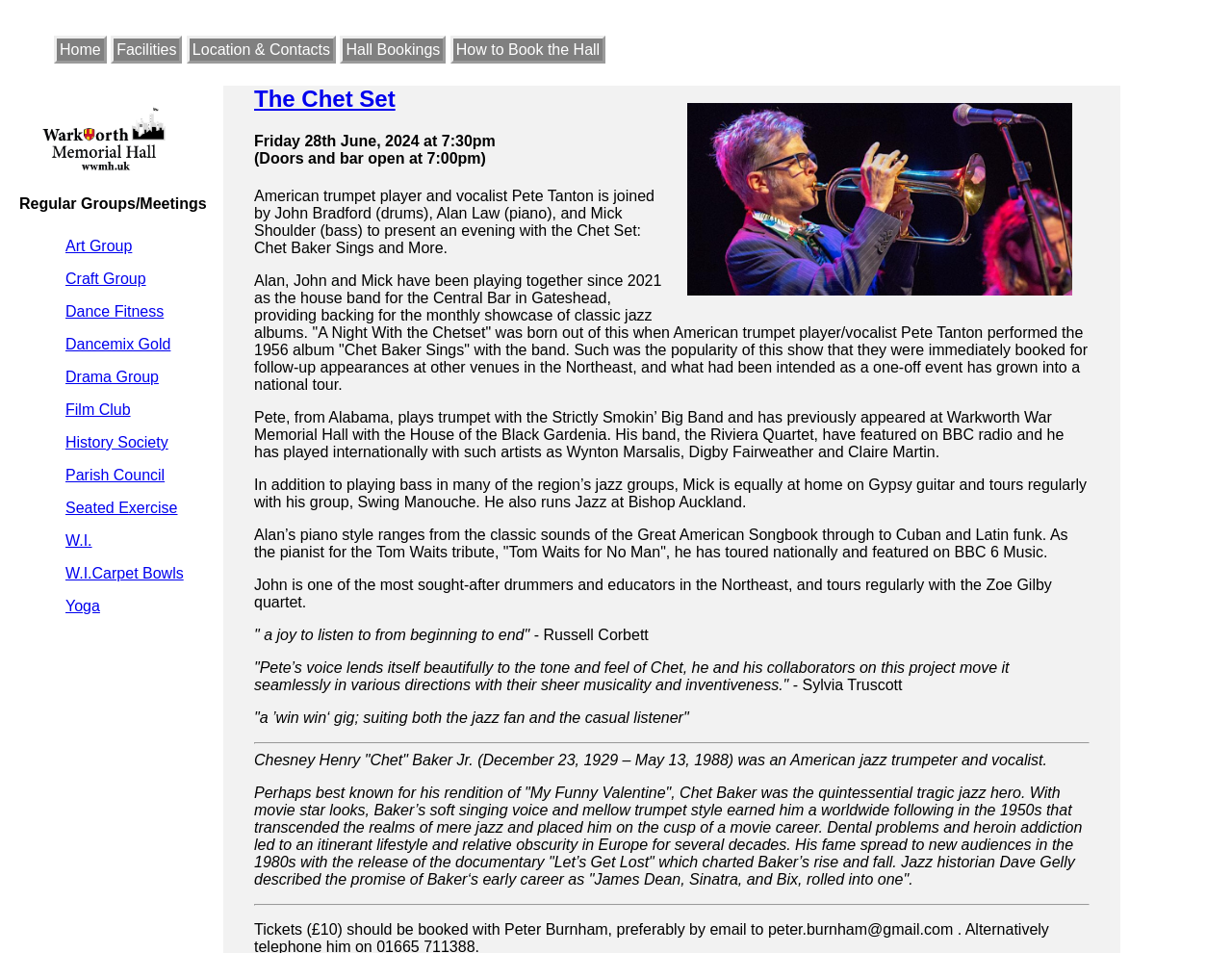Provide a thorough summary of the webpage.

This webpage is about Warkworth Concerts, a music event organization in Northumberland, North East England, UK. At the top of the page, there is a navigation menu with five links: "Home", "Facilities", "Location & Contacts", "Hall Bookings", and "How to Book the Hall". To the left of the navigation menu, there is a logo image of Warkworth War Memorial Hall (WWMH).

Below the navigation menu, there is a section titled "Regular Groups/Meetings" with 12 links to different groups, including "Art Group", "Craft Group", "Dance Fitness", and "Yoga". These links are arranged vertically, one below the other.

To the right of the "Regular Groups/Meetings" section, there is an image of "The Chet Set", a music group. Below the image, there is a heading with the same name, followed by a link to the group's page. Underneath, there is a heading with the concert details: "Friday 28th June, 2024 at 7:30pm (Doors and bar open at 7:00pm)".

The main content of the page is about the concert event, featuring American trumpet player and vocalist Pete Tanton, along with John Bradford, Alan Law, and Mick Shoulder. There are four paragraphs of text describing the event, the musicians, and their backgrounds. The text is arranged in a single column, with quotes from reviewers and critics scattered throughout.

At the bottom of the page, there is a horizontal separator, followed by a brief biography of Chet Baker, an American jazz trumpeter and vocalist. The biography is divided into two paragraphs, with a horizontal separator in between.